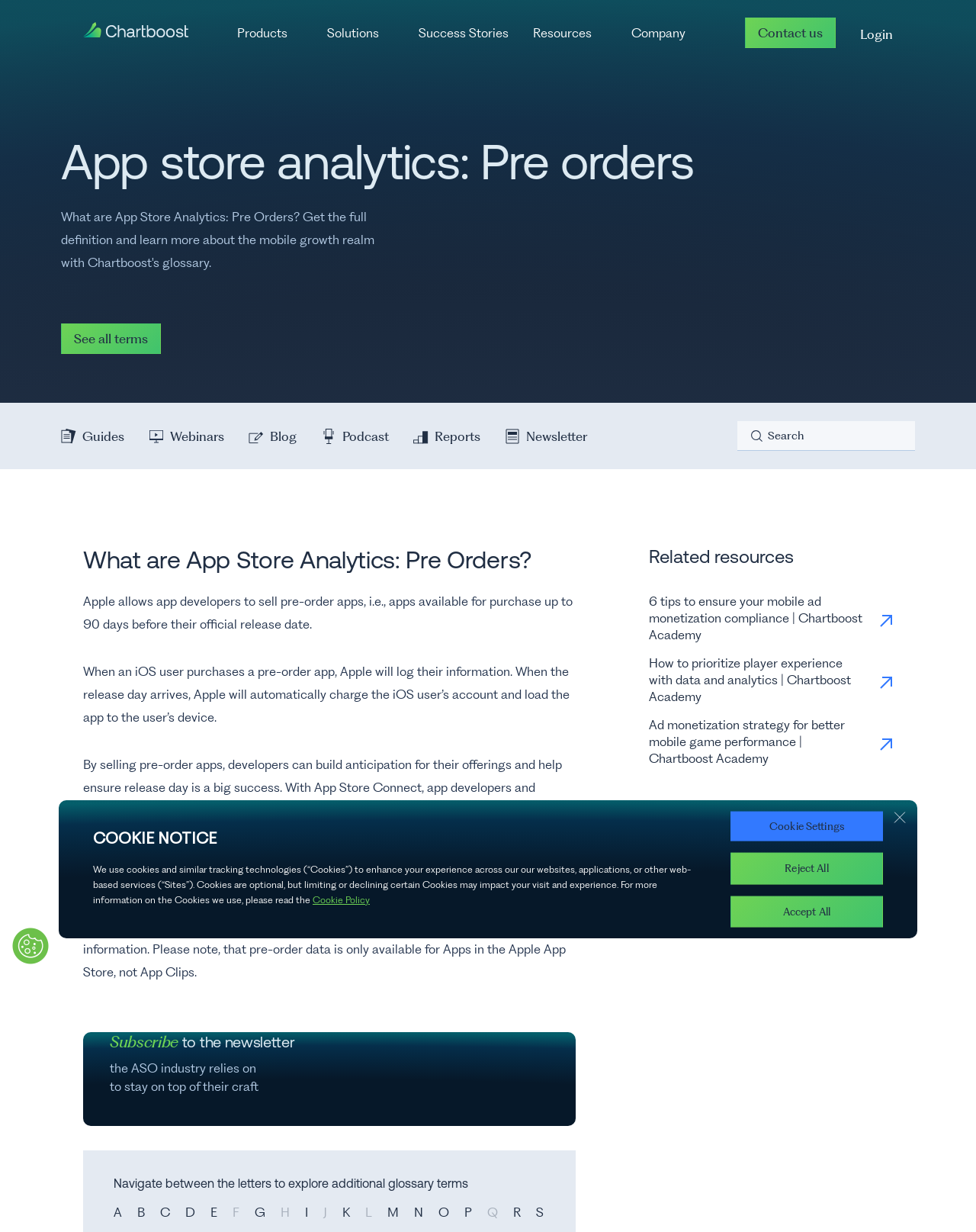Extract the main heading text from the webpage.

App store analytics: Pre orders